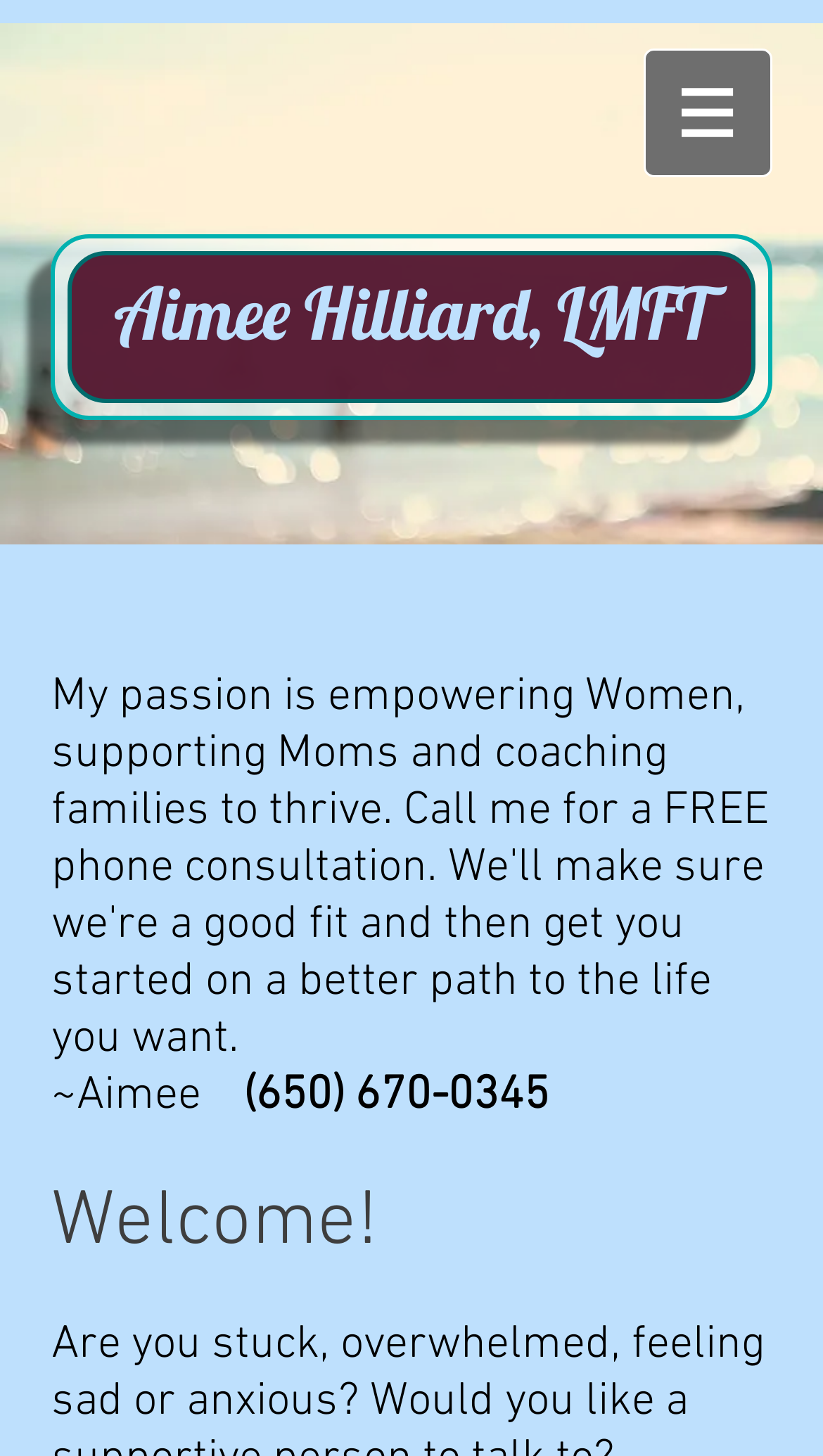What is the purpose of the initial phone consultation?
Please provide a single word or phrase as your answer based on the image.

To ensure a good fit